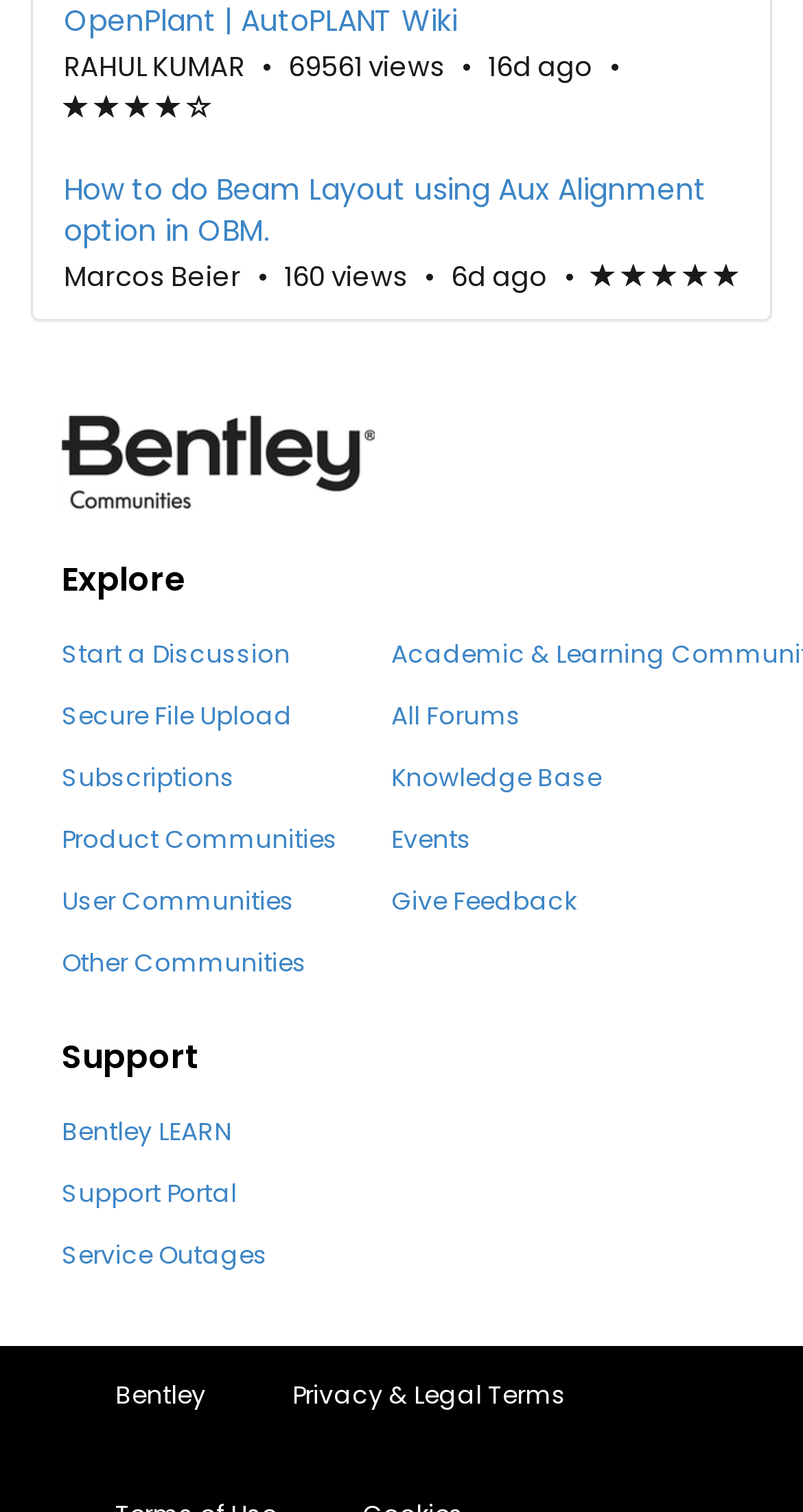Using the details in the image, give a detailed response to the question below:
What is the rating of the first article?

I looked at the first article metadata section and found the rating information, which is 'Article has rating - 4 out of 5 stars'.